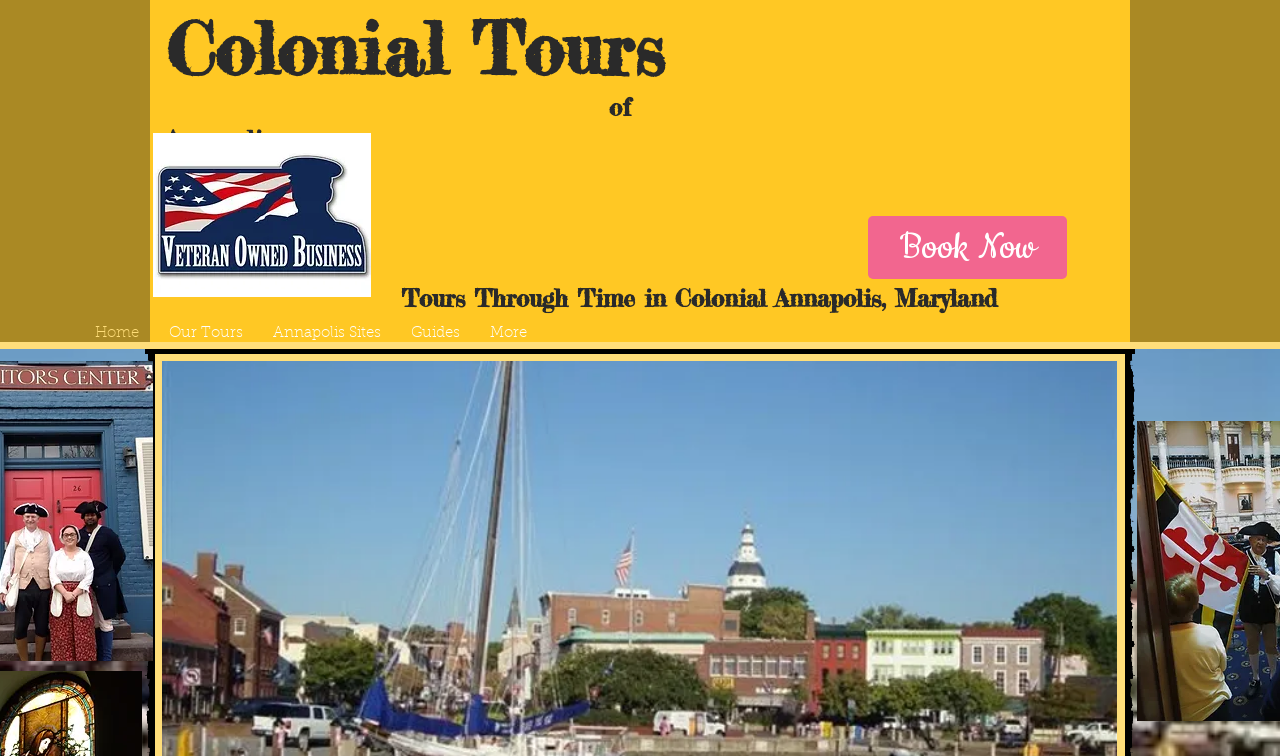Extract the bounding box coordinates for the HTML element that matches this description: "Our Tours". The coordinates should be four float numbers between 0 and 1, i.e., [left, top, right, bottom].

[0.12, 0.426, 0.202, 0.458]